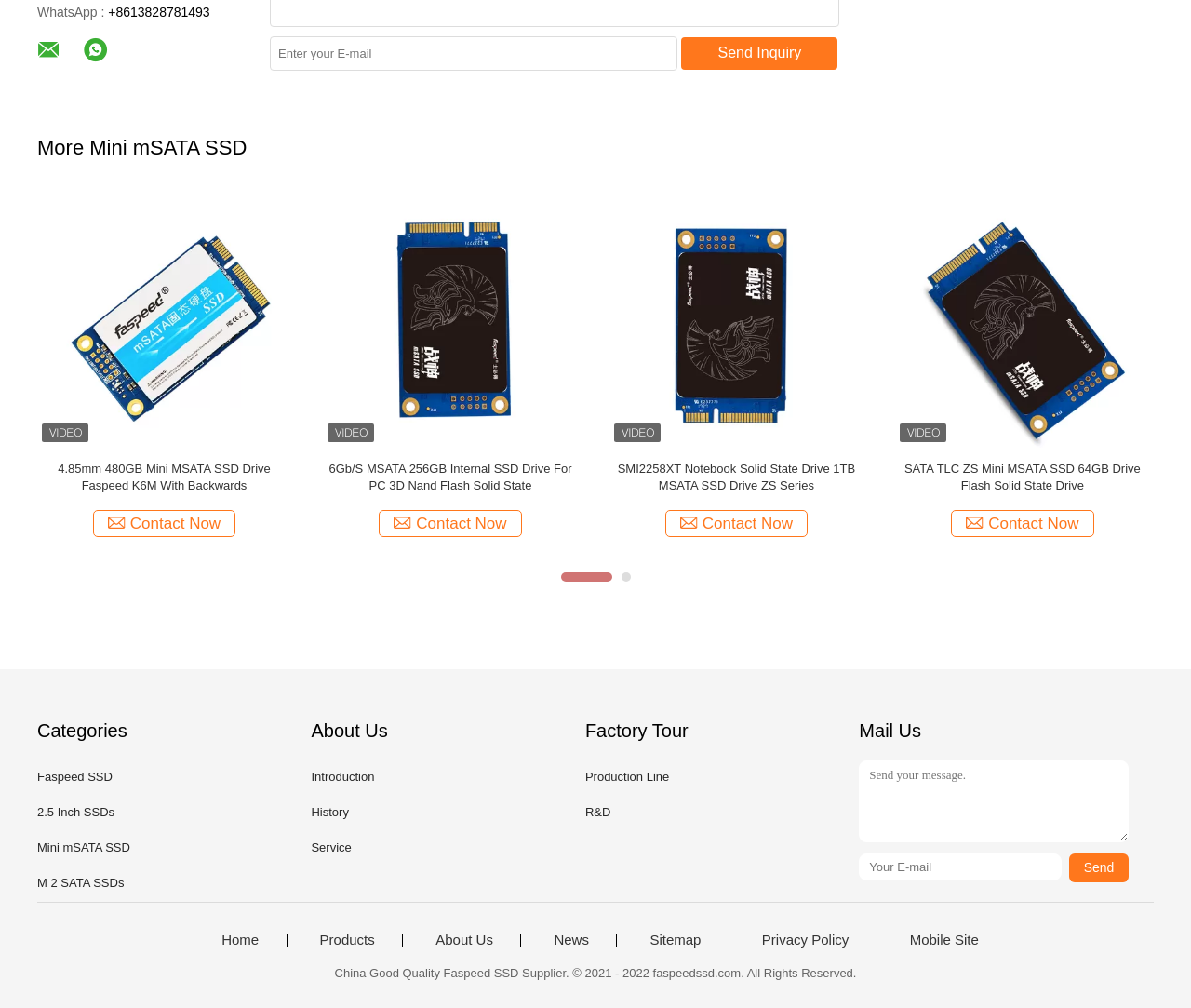Please indicate the bounding box coordinates of the element's region to be clicked to achieve the instruction: "Contact Now". Provide the coordinates as four float numbers between 0 and 1, i.e., [left, top, right, bottom].

[0.078, 0.506, 0.198, 0.533]